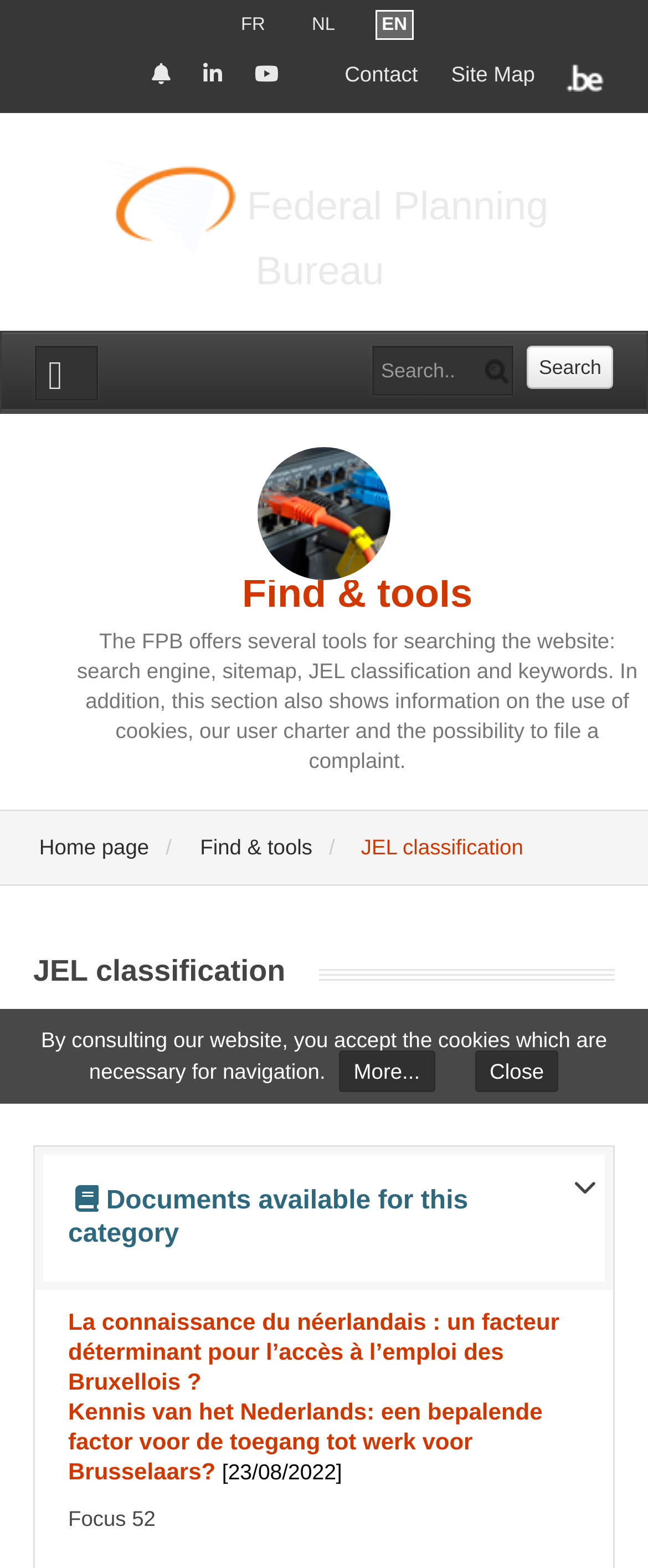What is the title of the document available for the 'Mobility, Unemployment, and Vacancies' category?
Using the image, answer in one word or phrase.

La connaissance du néerlandais